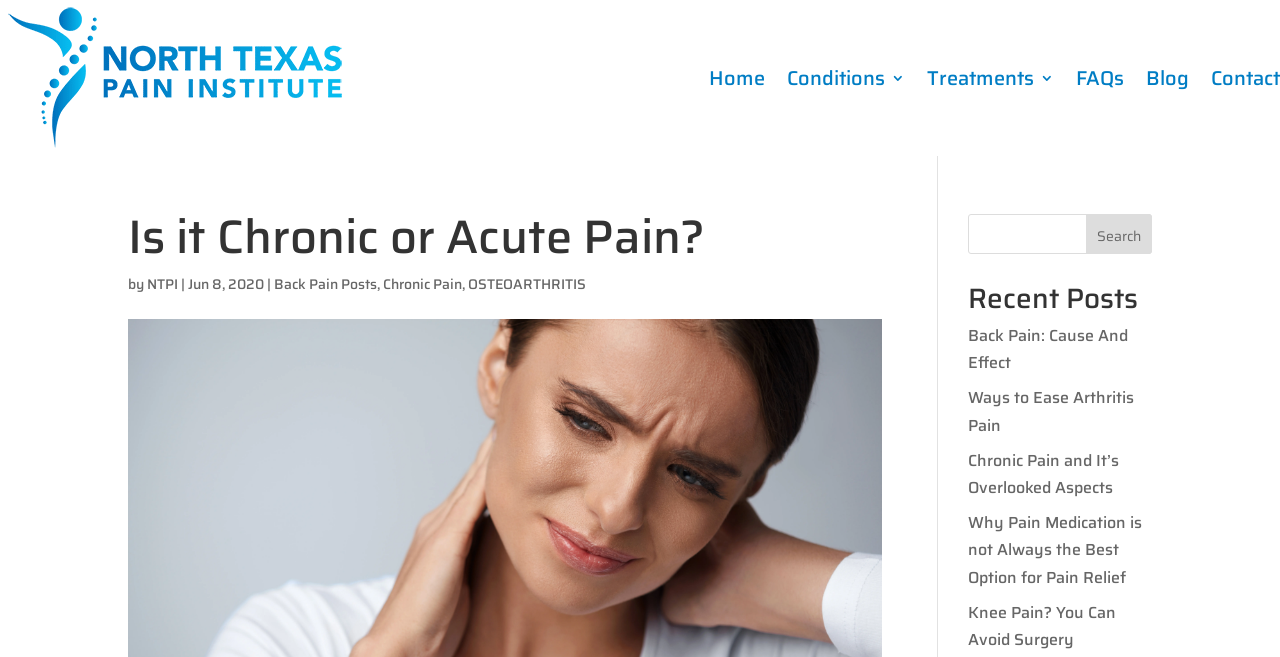Find the bounding box coordinates for the element that must be clicked to complete the instruction: "Click the Home link". The coordinates should be four float numbers between 0 and 1, indicated as [left, top, right, bottom].

[0.554, 0.0, 0.598, 0.237]